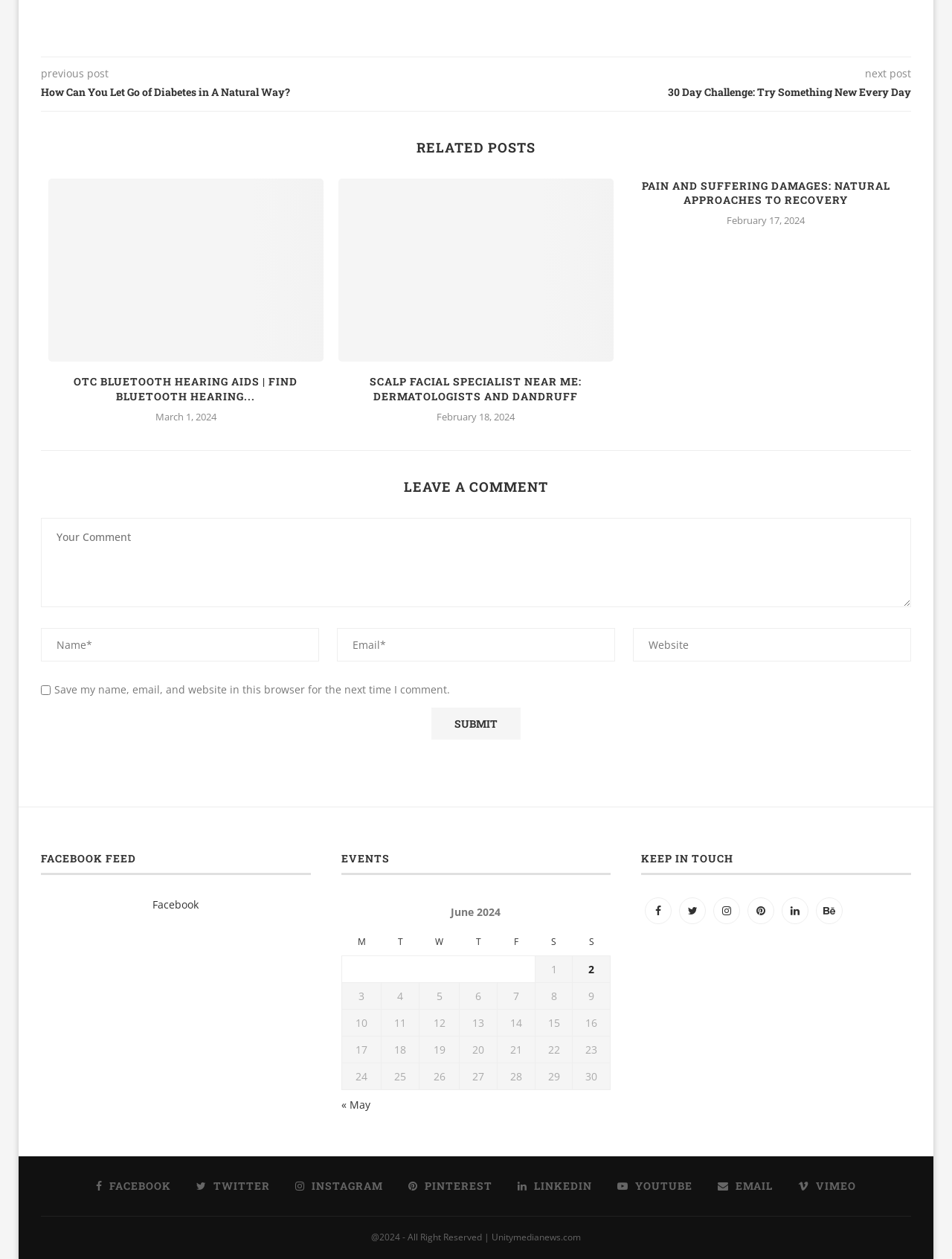Locate the bounding box coordinates of the element I should click to achieve the following instruction: "Check the events for June 2024".

[0.358, 0.677, 0.642, 0.695]